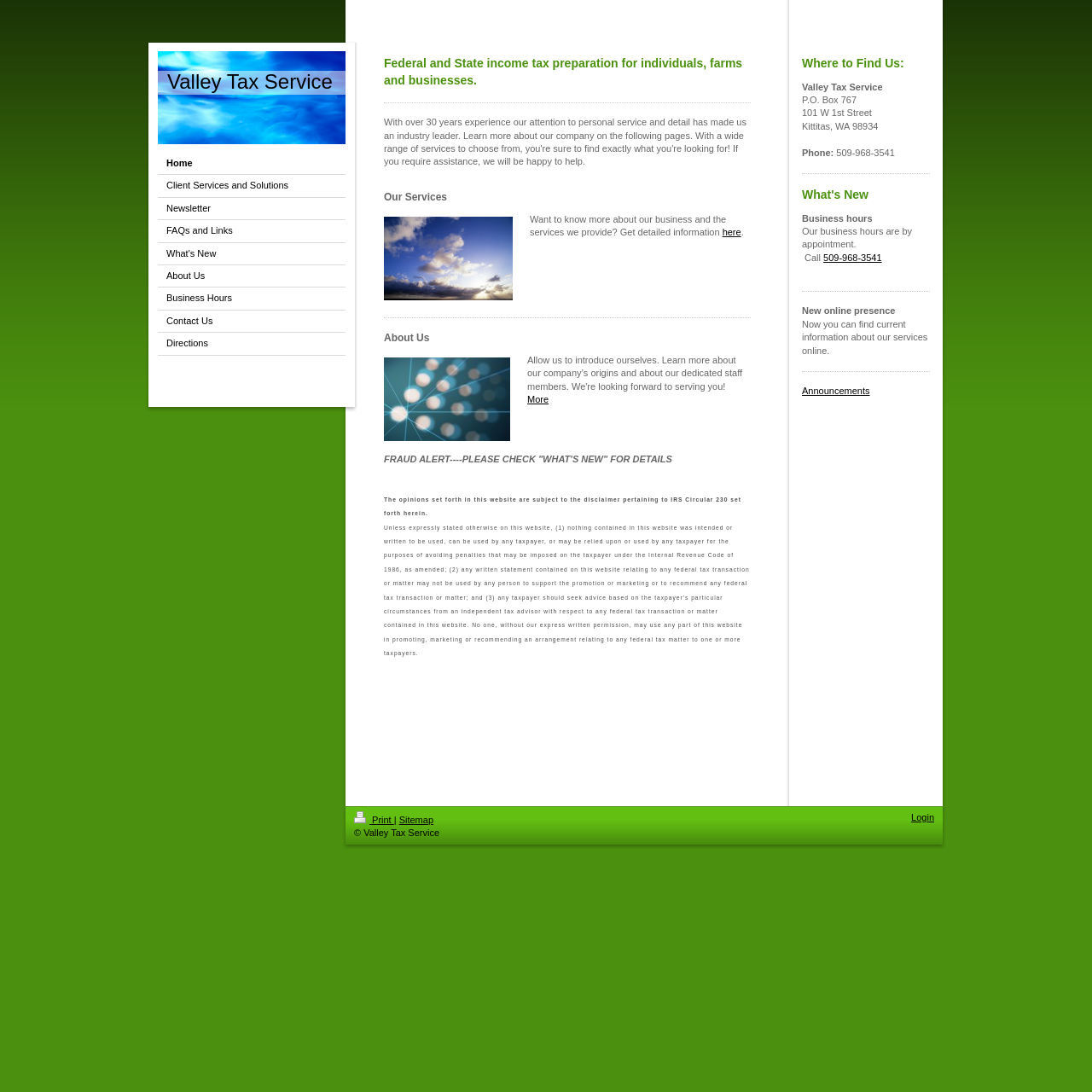What is the address of Valley Tax Service?
Deliver a detailed and extensive answer to the question.

The address of Valley Tax Service can be found in the 'Where to Find Us' section, which is located at the bottom right of the webpage, and it is 101 W 1st Street, Kittitas, WA 98934.